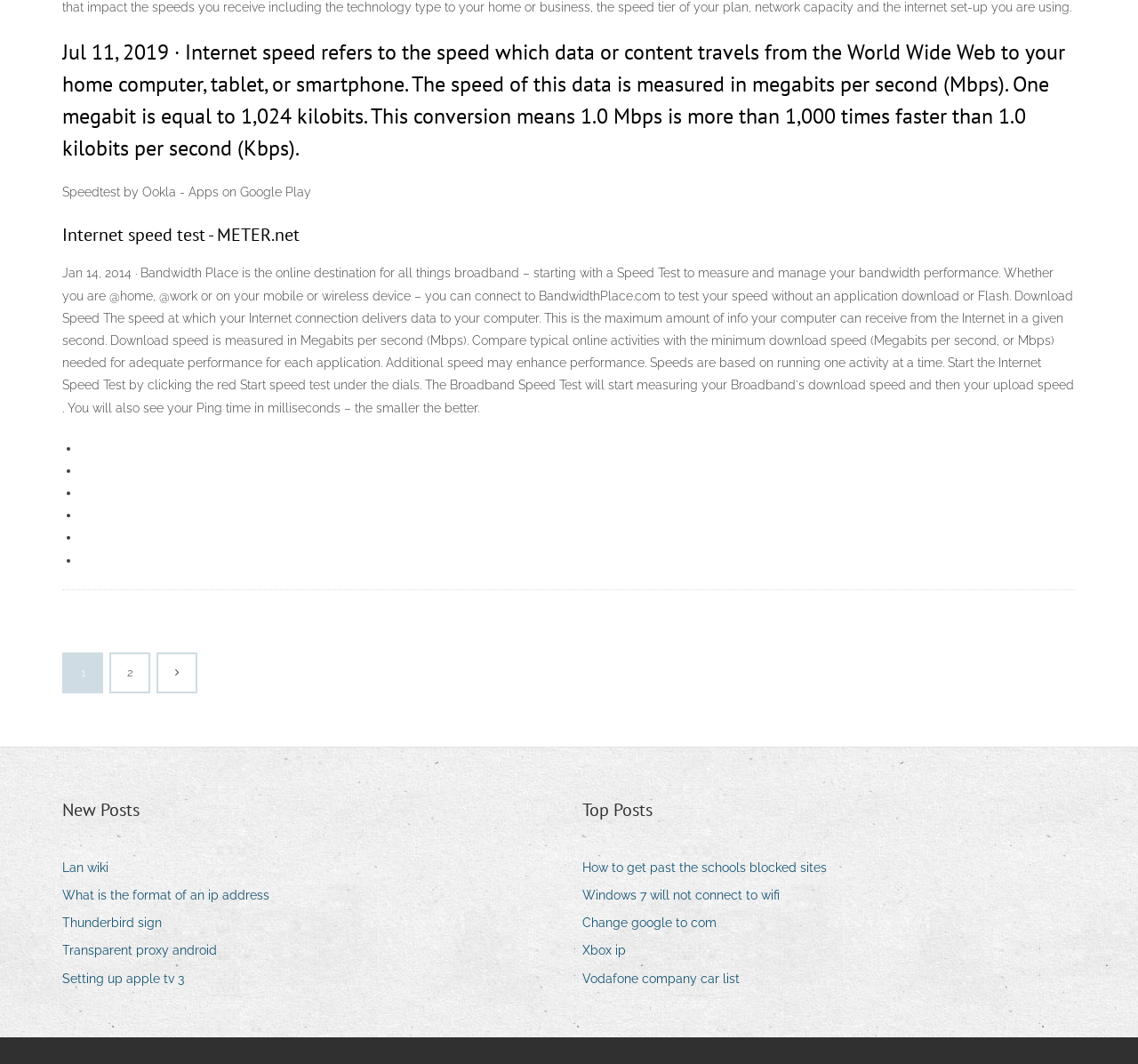Using the element description: "Setting up apple tv 3", determine the bounding box coordinates. The coordinates should be in the format [left, top, right, bottom], with values between 0 and 1.

[0.055, 0.909, 0.173, 0.931]